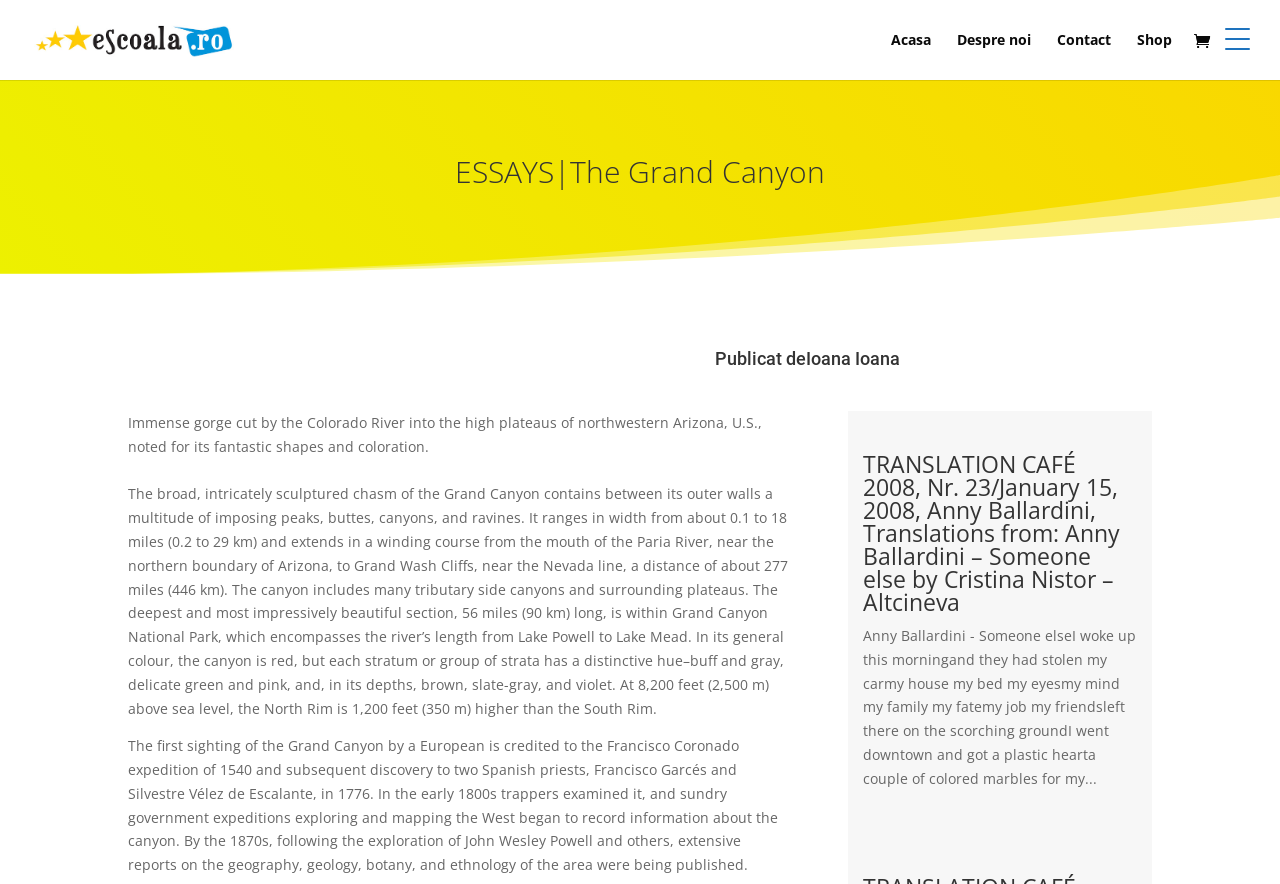How many miles is the Grand Canyon long?
From the screenshot, provide a brief answer in one word or phrase.

277 miles